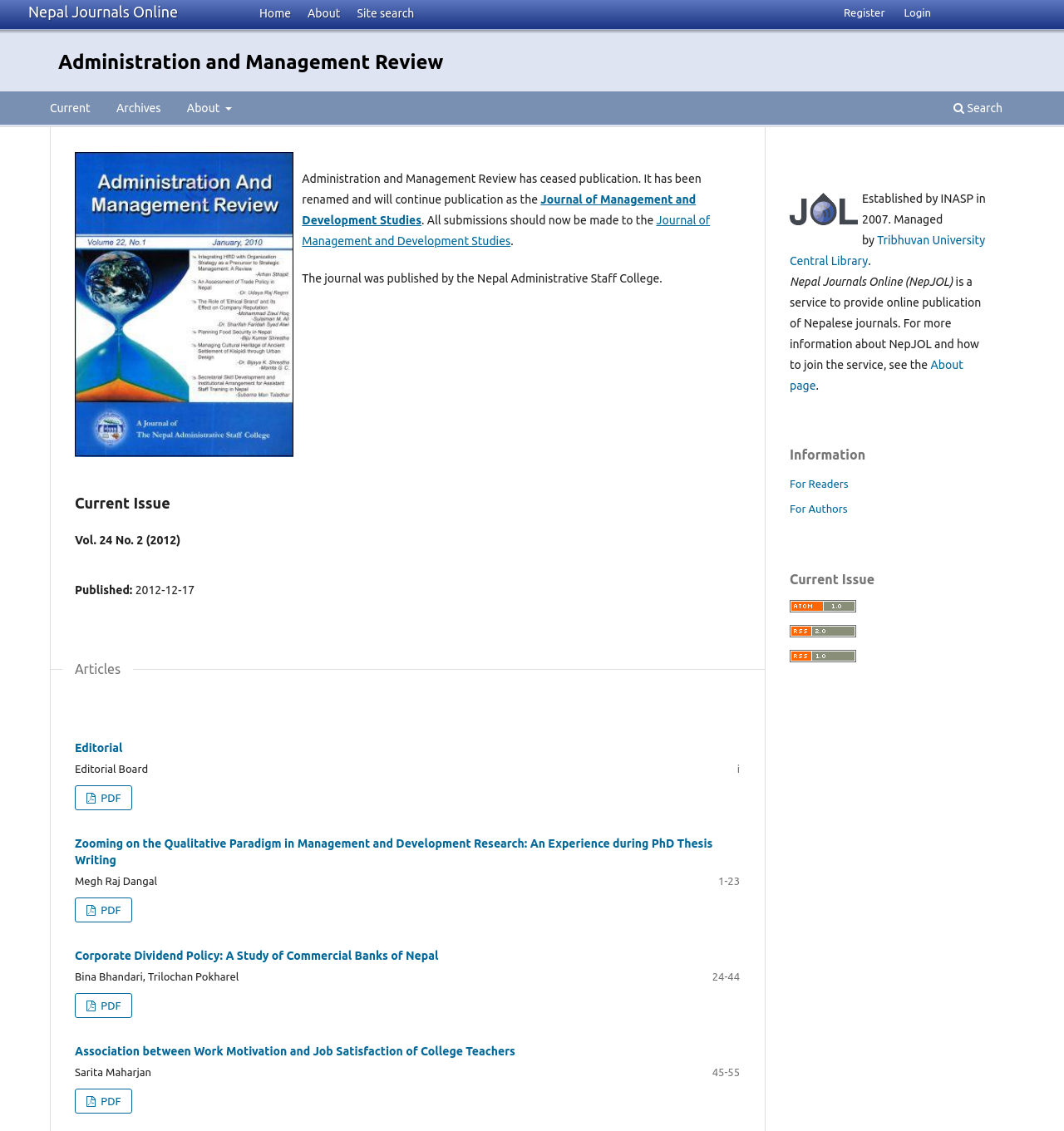Please identify the bounding box coordinates of the region to click in order to complete the given instruction: "Read the article 'Zooming on the Qualitative Paradigm in Management and Development Research: An Experience during PhD Thesis Writing'". The coordinates should be four float numbers between 0 and 1, i.e., [left, top, right, bottom].

[0.07, 0.74, 0.67, 0.767]